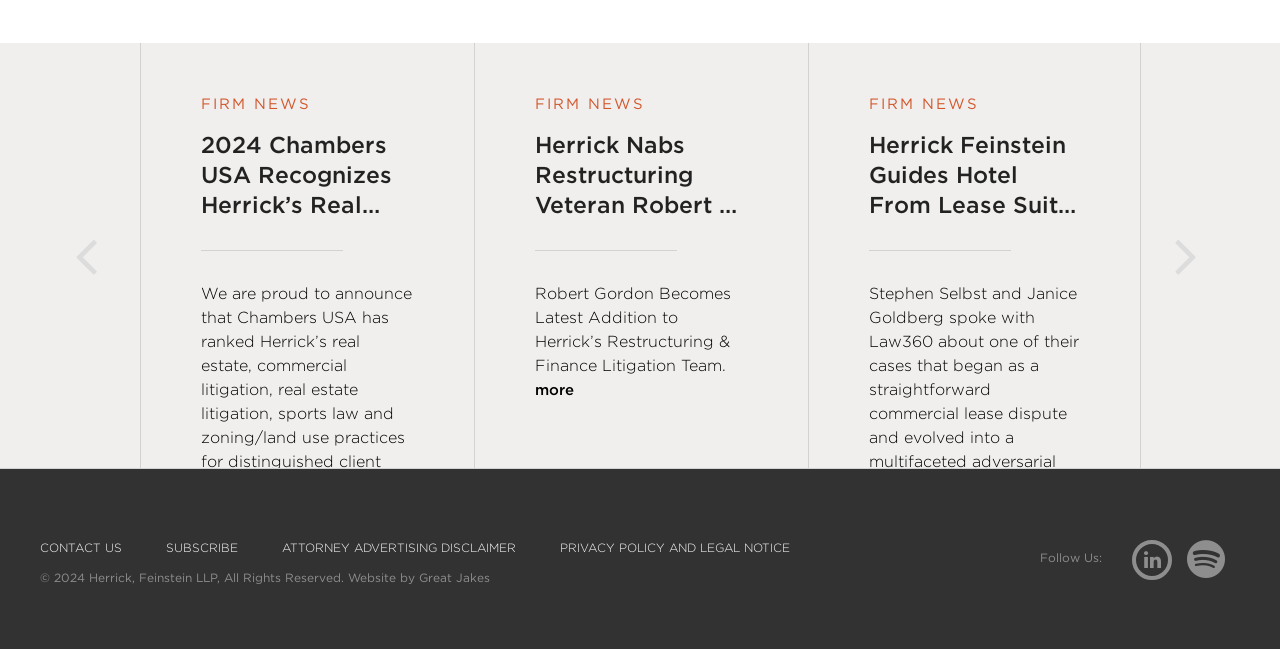Use the details in the image to answer the question thoroughly: 
Where is the copyright information located?

I found the StaticText element with the text '© 2024 Herrick, Feinstein LLP, All Rights Reserved.' and checked its bounding box coordinates [0.031, 0.878, 0.272, 0.901]. This indicates that the copyright information is located at the bottom left of the webpage.